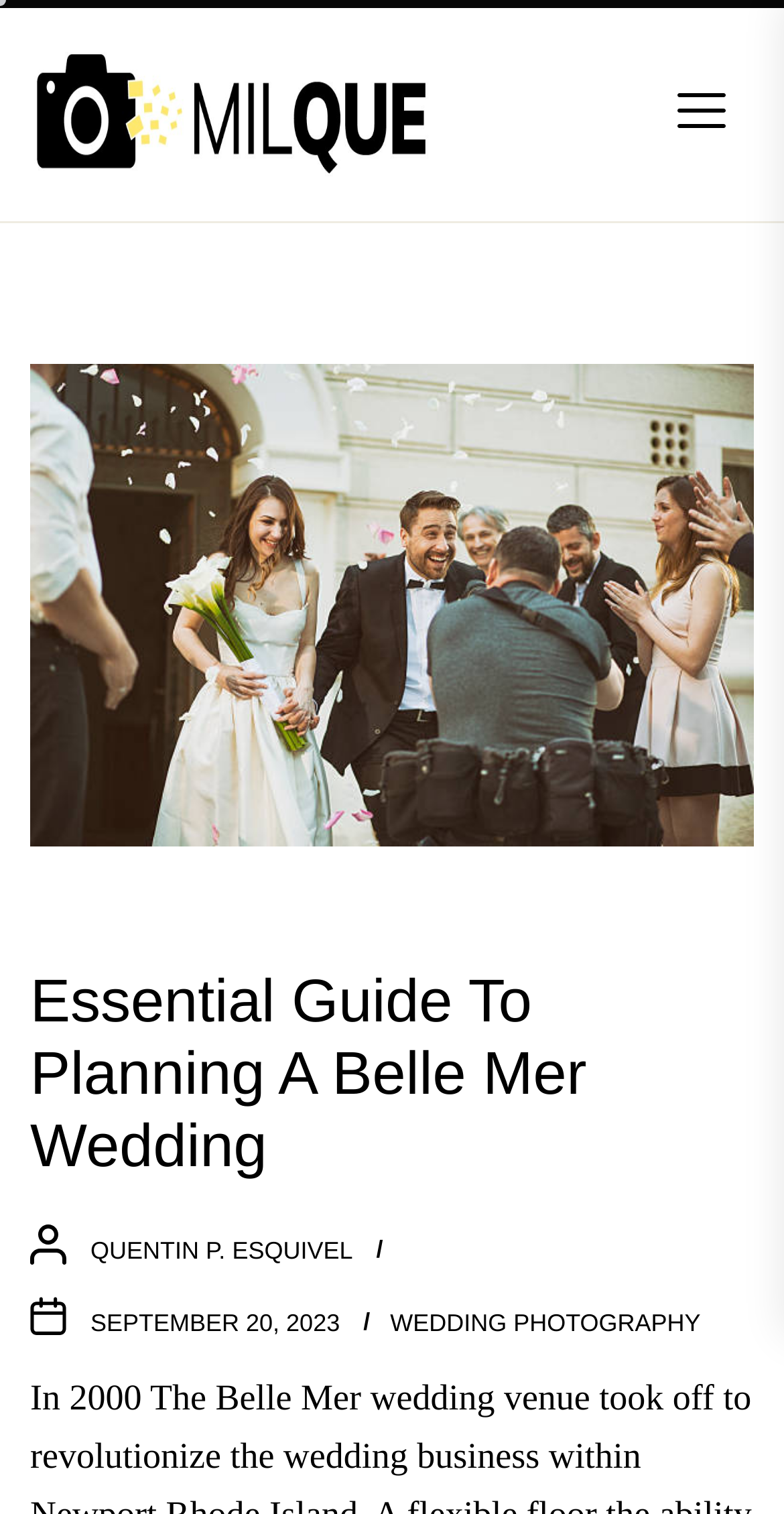When was the article published?
Give a one-word or short-phrase answer derived from the screenshot.

SEPTEMBER 20, 2023